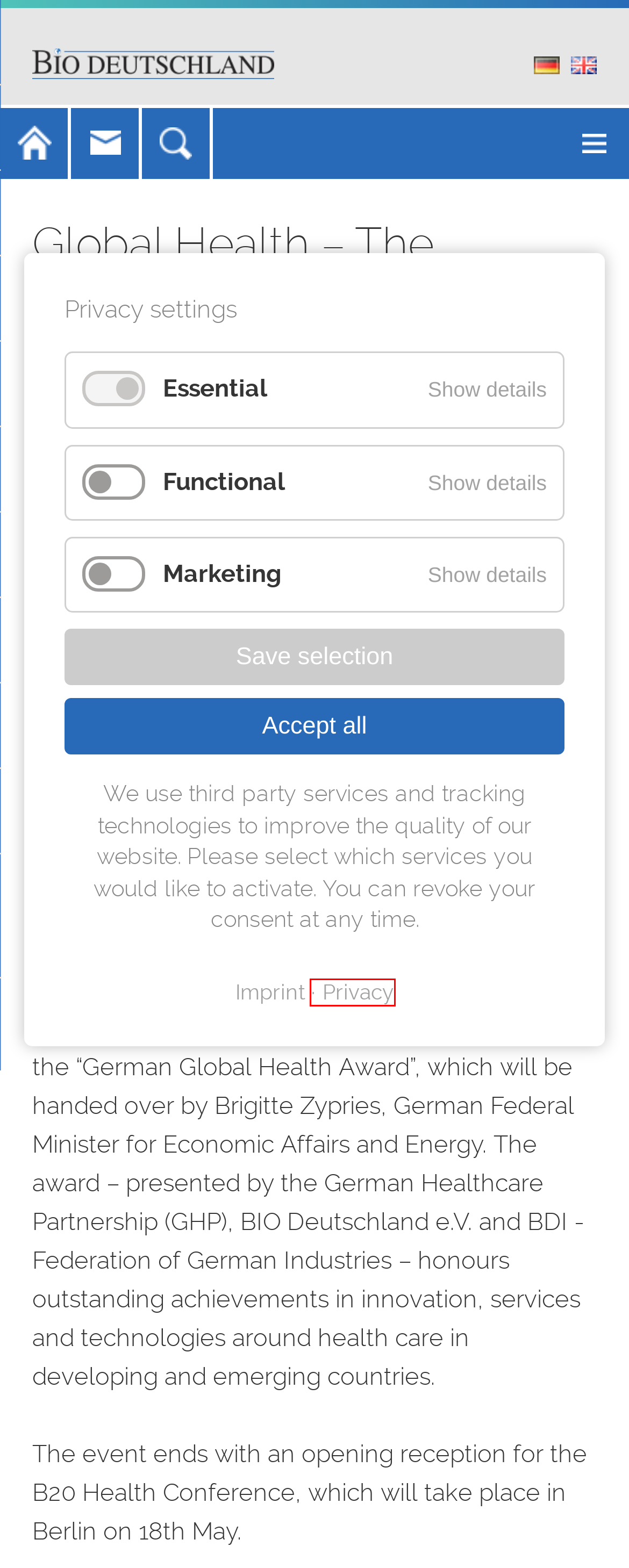You have a screenshot of a webpage where a red bounding box highlights a specific UI element. Identify the description that best matches the resulting webpage after the highlighted element is clicked. The choices are:
A. Rentschler Biopharma
B. The Nucleic Acid Company - BioSpring
C. Recibiopharm | Biologics CDMO | Vibalogics, Arranta Bio & Genibet
D. Home | Citeline
E. Ihr Partner für Pharma & Biotech - ZETA
F. Imprint - BIO Deutschland
G. Privacy - BIO Deutschland
H. Member list - BIO Deutschland

G